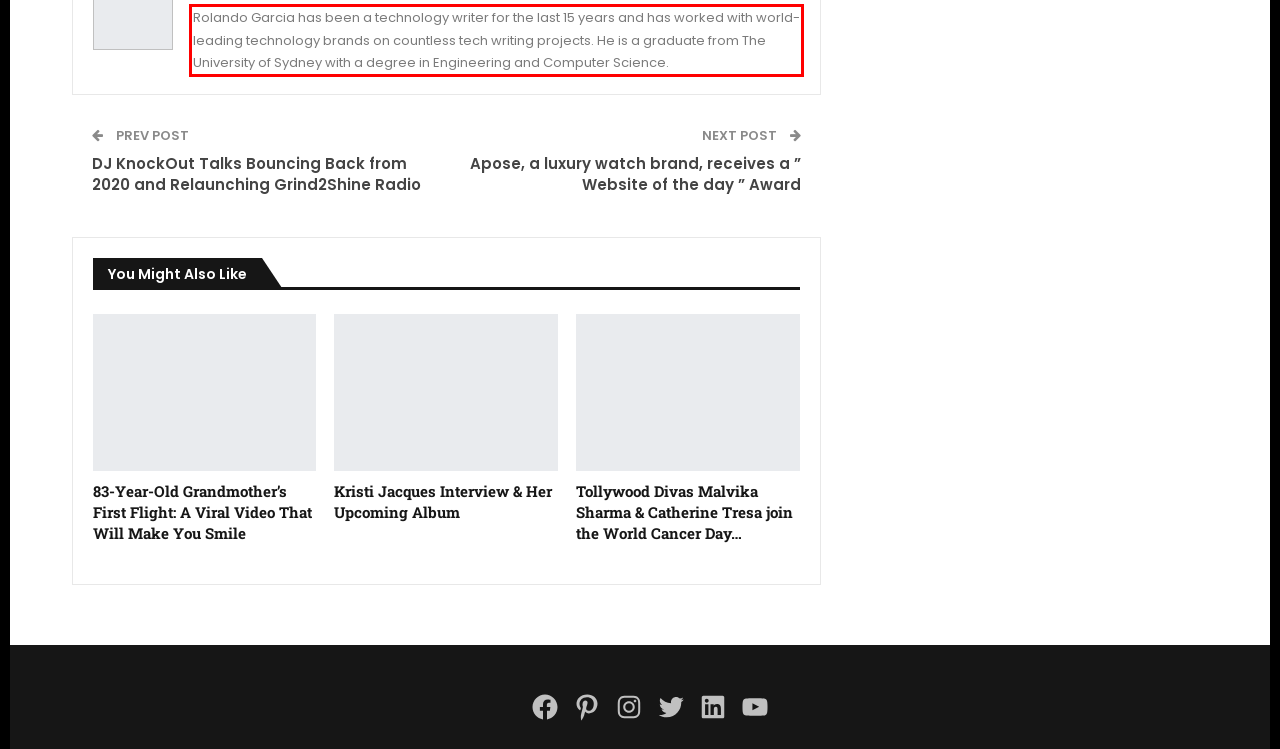You are given a webpage screenshot with a red bounding box around a UI element. Extract and generate the text inside this red bounding box.

Rolando Garcia has been a technology writer for the last 15 years and has worked with world-leading technology brands on countless tech writing projects. He is a graduate from The University of Sydney with a degree in Engineering and Computer Science.